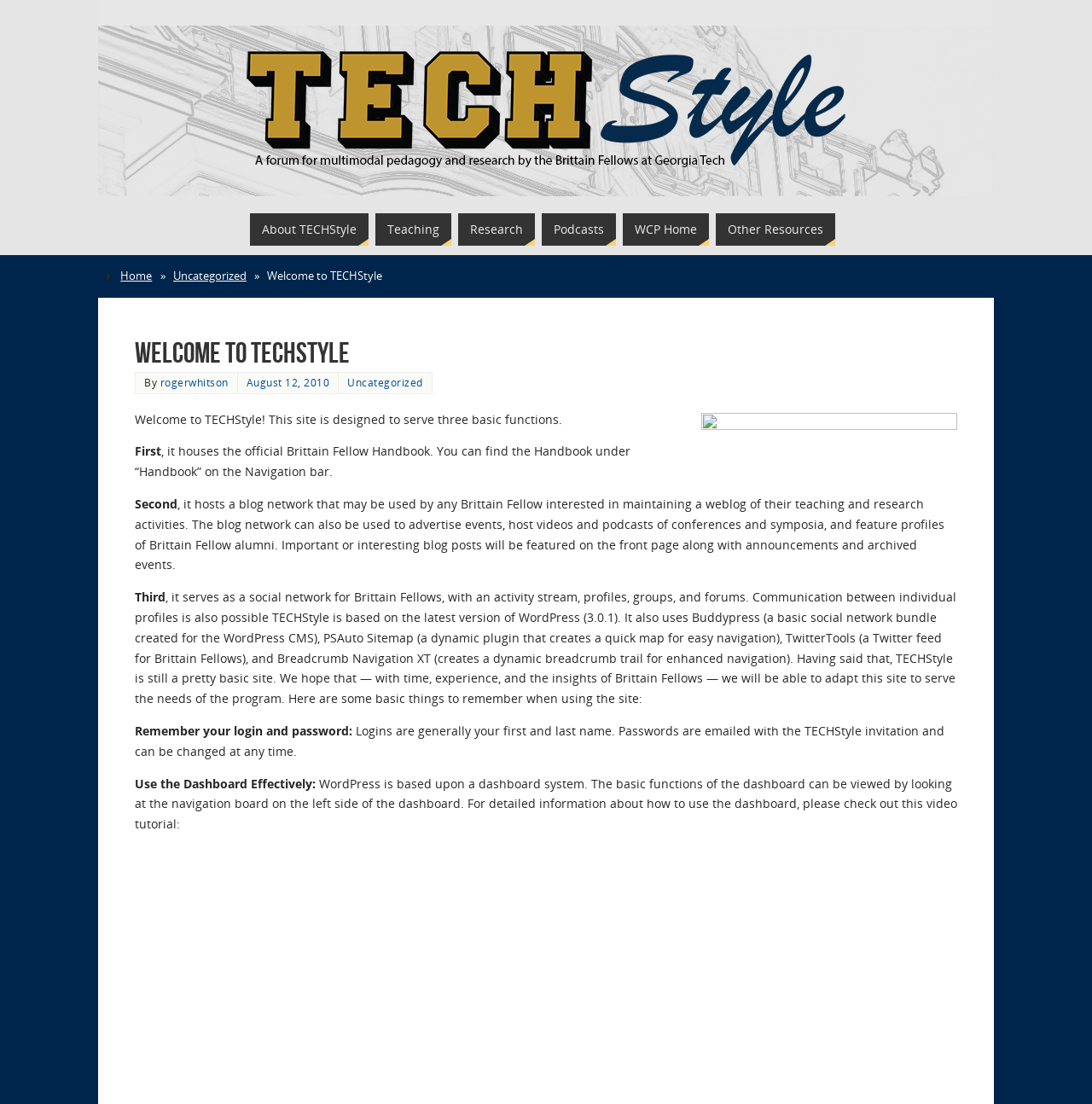Please provide a comprehensive answer to the question based on the screenshot: What is the name of the social network bundle used on this website?

The website uses Buddypress, a basic social network bundle created for the WordPress CMS, to enable social networking features for Brittain Fellows.